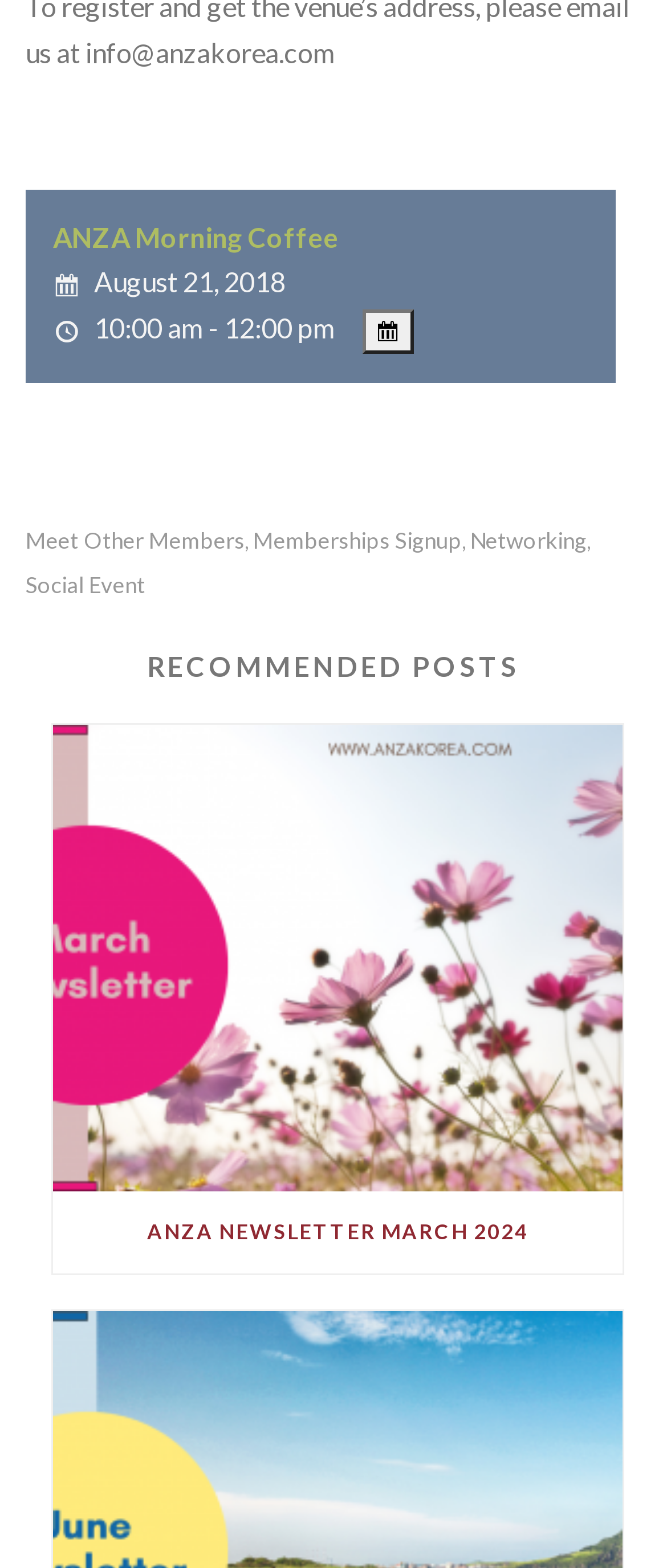Please answer the following query using a single word or phrase: 
What is the date of the event?

August 21, 2018